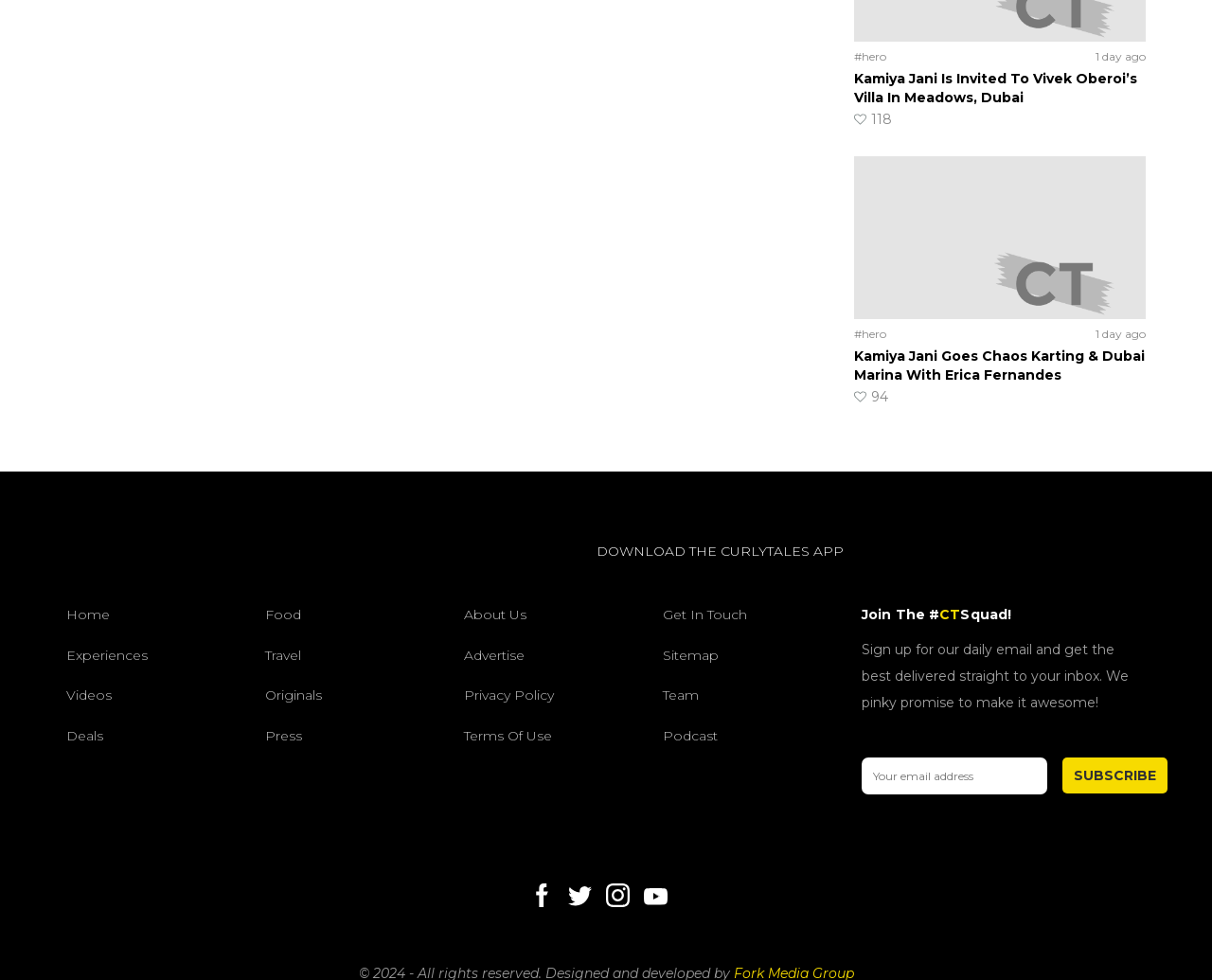Provide the bounding box coordinates of the HTML element this sentence describes: "name="EMAIL" placeholder="Your email address"". The bounding box coordinates consist of four float numbers between 0 and 1, i.e., [left, top, right, bottom].

[0.711, 0.773, 0.864, 0.811]